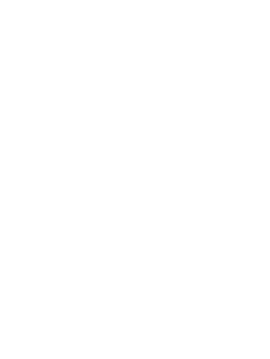What material is the anchor made of?
Based on the image content, provide your answer in one word or a short phrase.

Galvanized material